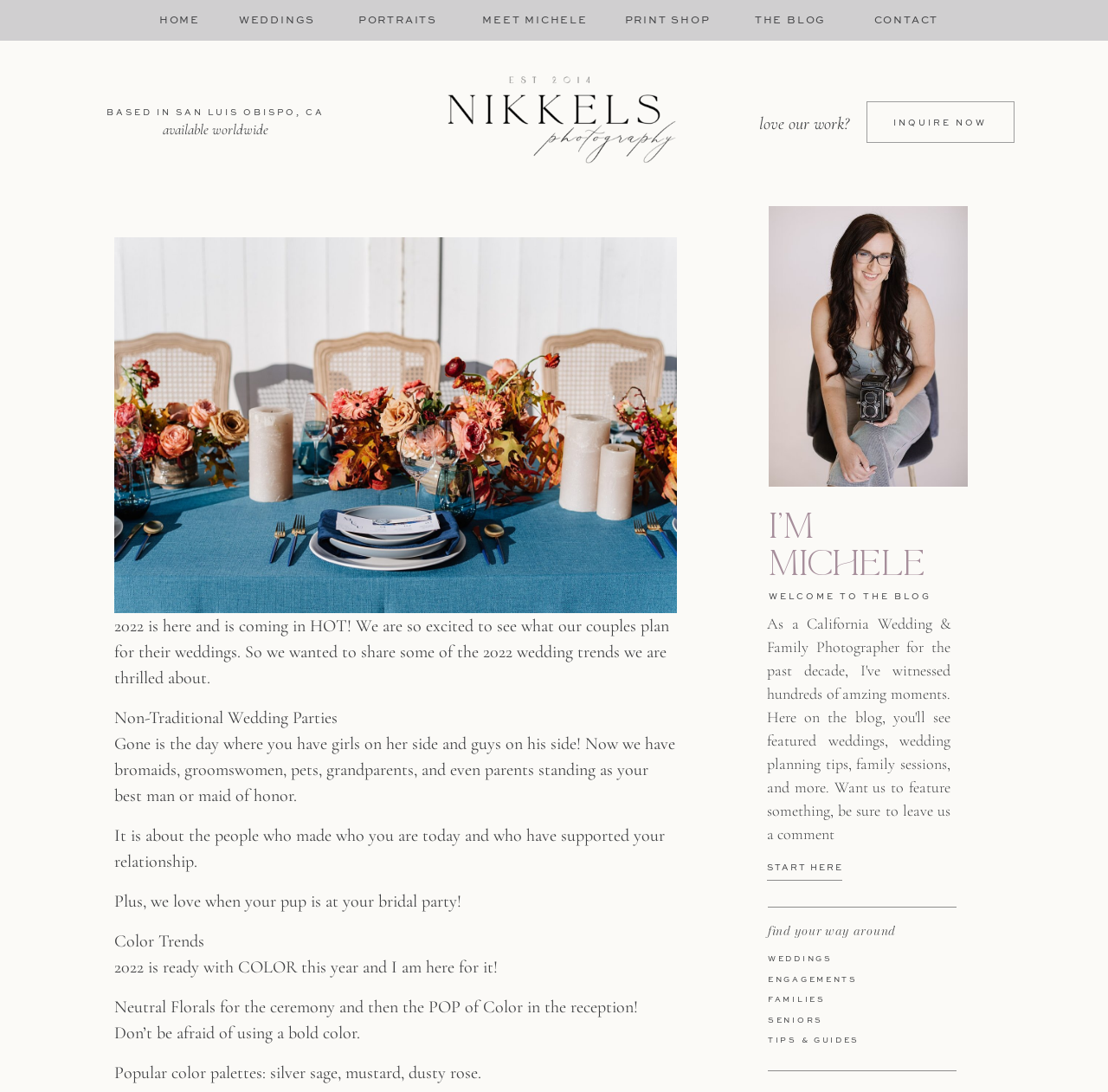Answer the question with a brief word or phrase:
What is a popular color palette for weddings in 2022?

Silver sage, mustard, dusty rose